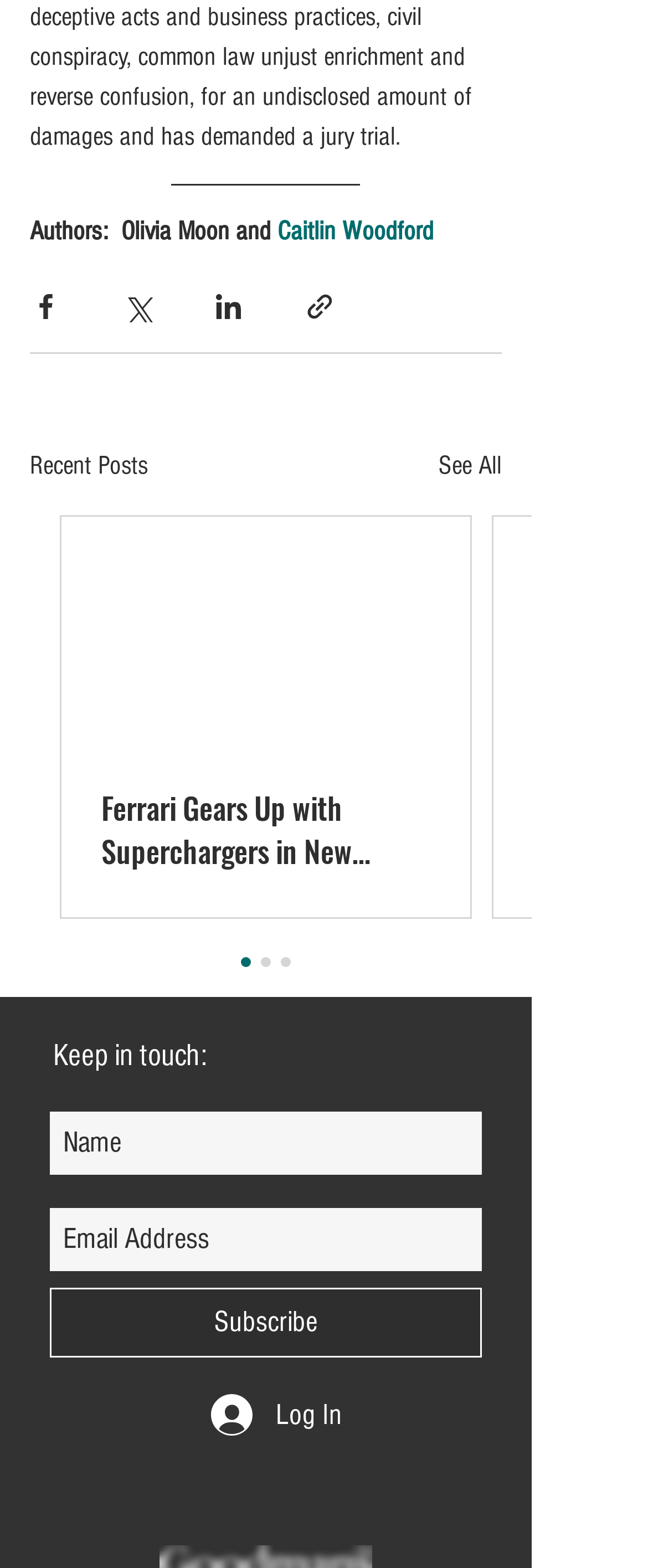Using the webpage screenshot, find the UI element described by Subscribe. Provide the bounding box coordinates in the format (top-left x, top-left y, bottom-right x, bottom-right y), ensuring all values are floating point numbers between 0 and 1.

[0.077, 0.822, 0.744, 0.866]